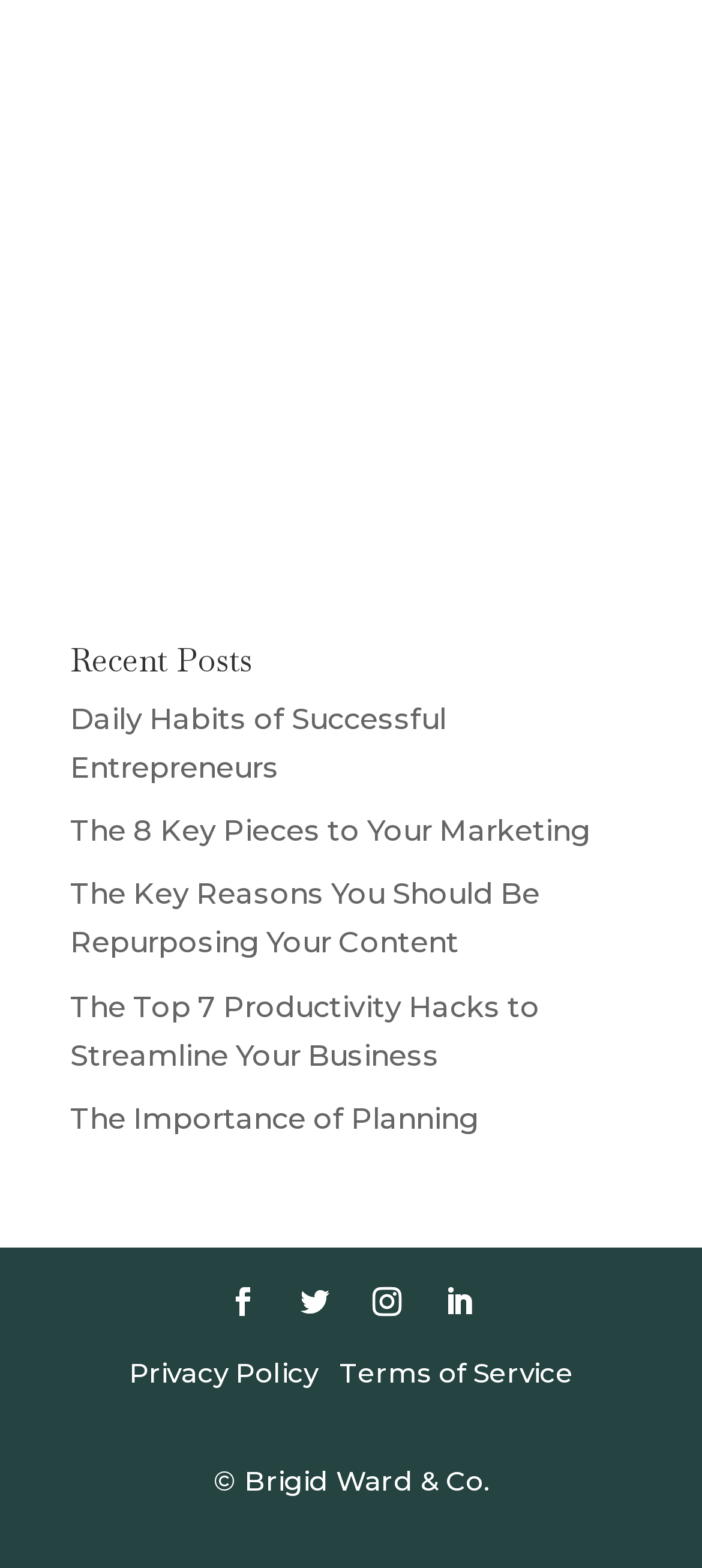Identify the bounding box coordinates of the specific part of the webpage to click to complete this instruction: "share on facebook".

[0.305, 0.812, 0.387, 0.849]